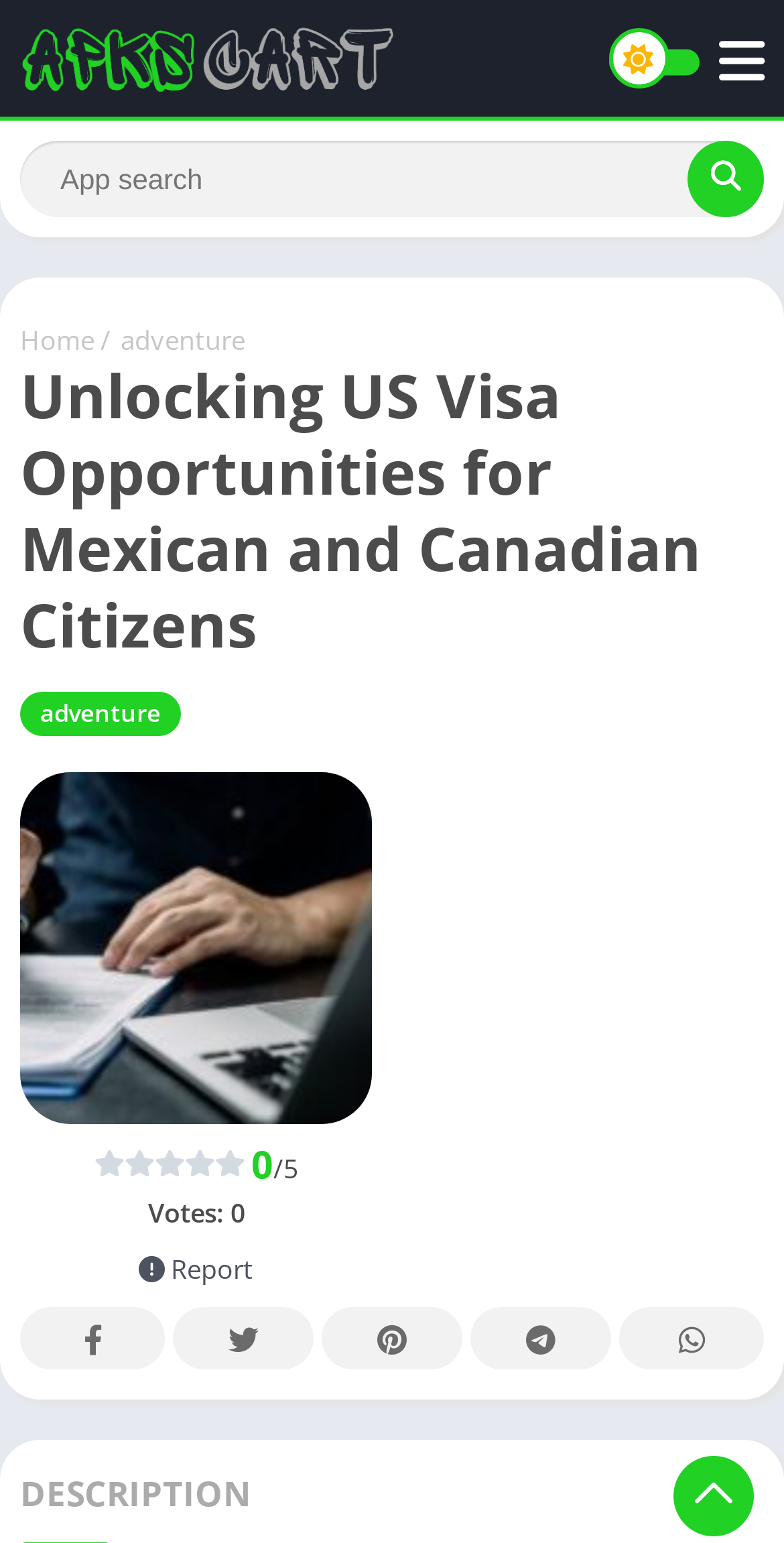Locate the bounding box coordinates of the area to click to fulfill this instruction: "Go to the Home page". The bounding box should be presented as four float numbers between 0 and 1, in the order [left, top, right, bottom].

[0.026, 0.208, 0.121, 0.231]